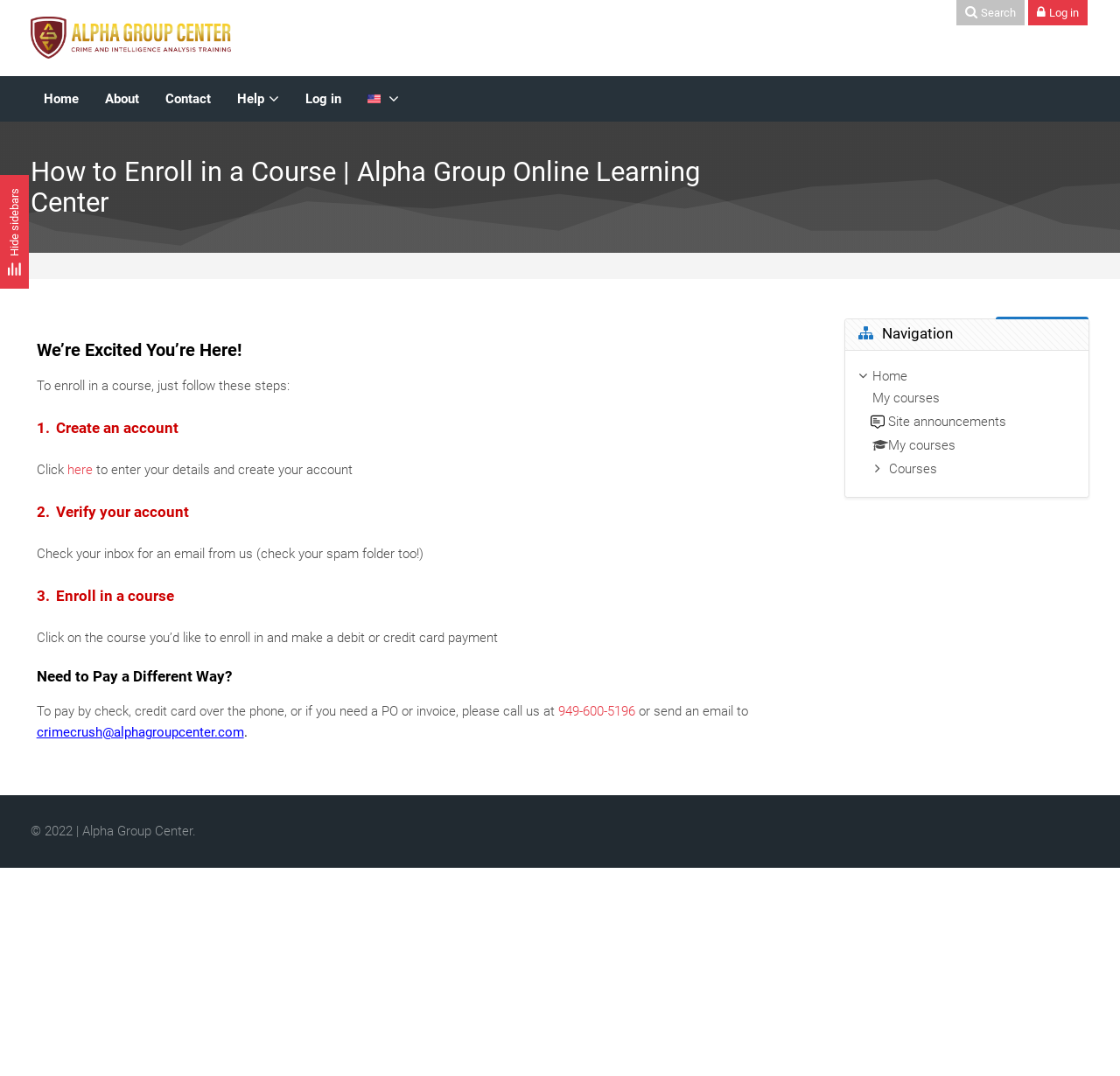Highlight the bounding box coordinates of the element you need to click to perform the following instruction: "Click on the 'Log in' link."

[0.261, 0.071, 0.316, 0.113]